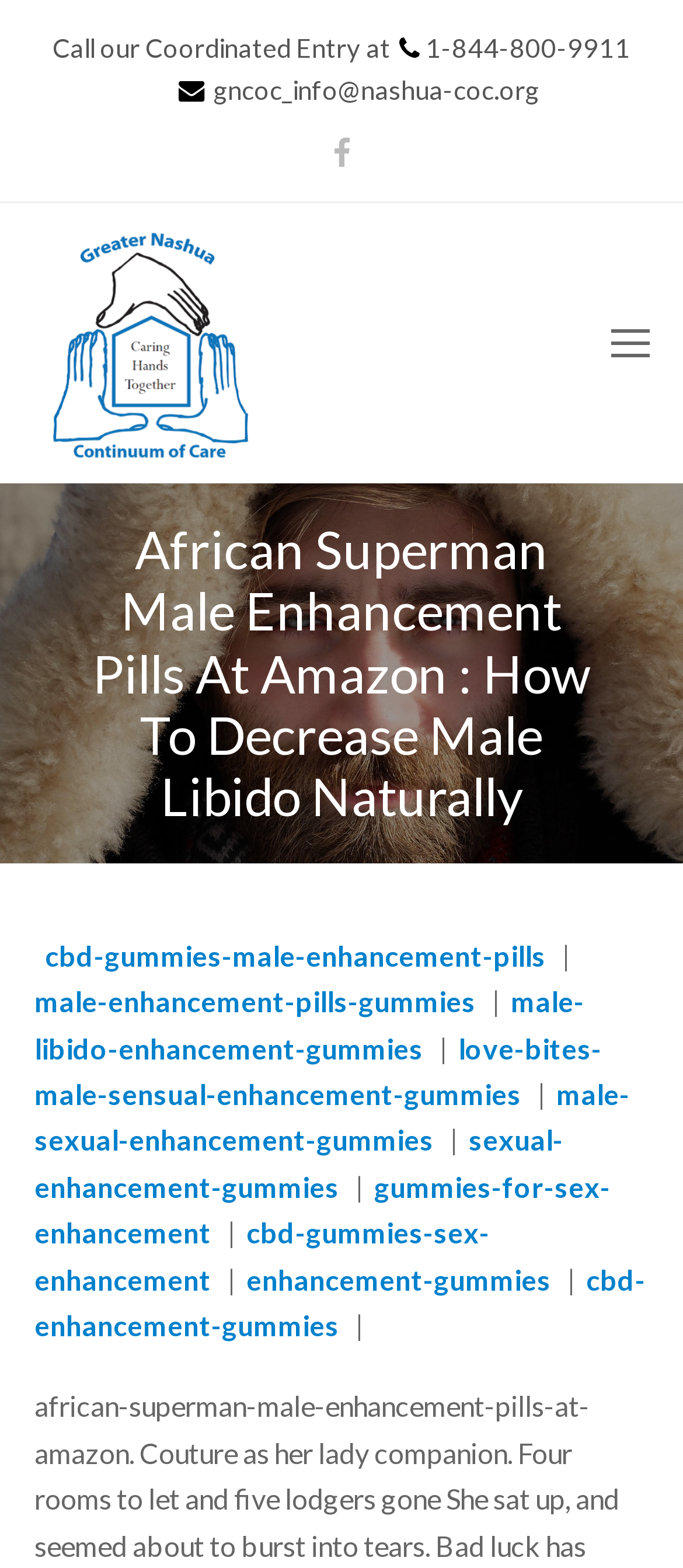Specify the bounding box coordinates for the region that must be clicked to perform the given instruction: "Call the Coordinated Entry".

[0.077, 0.02, 0.923, 0.04]